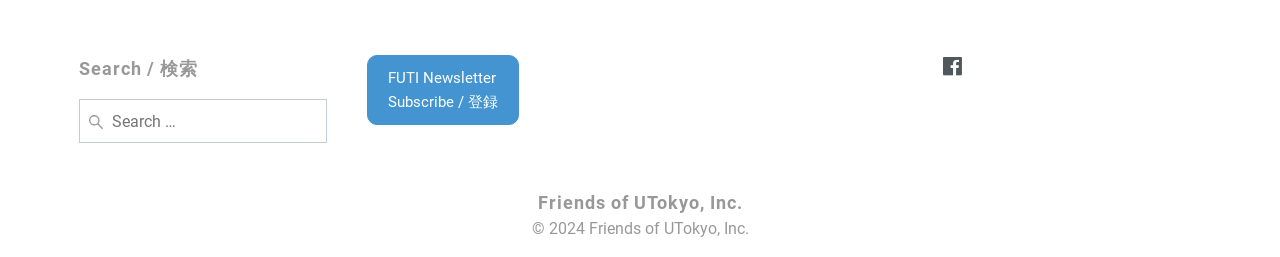Extract the bounding box coordinates for the described element: "FUTI NewsletterSubscribe / 登録". The coordinates should be represented as four float numbers between 0 and 1: [left, top, right, bottom].

[0.287, 0.214, 0.405, 0.487]